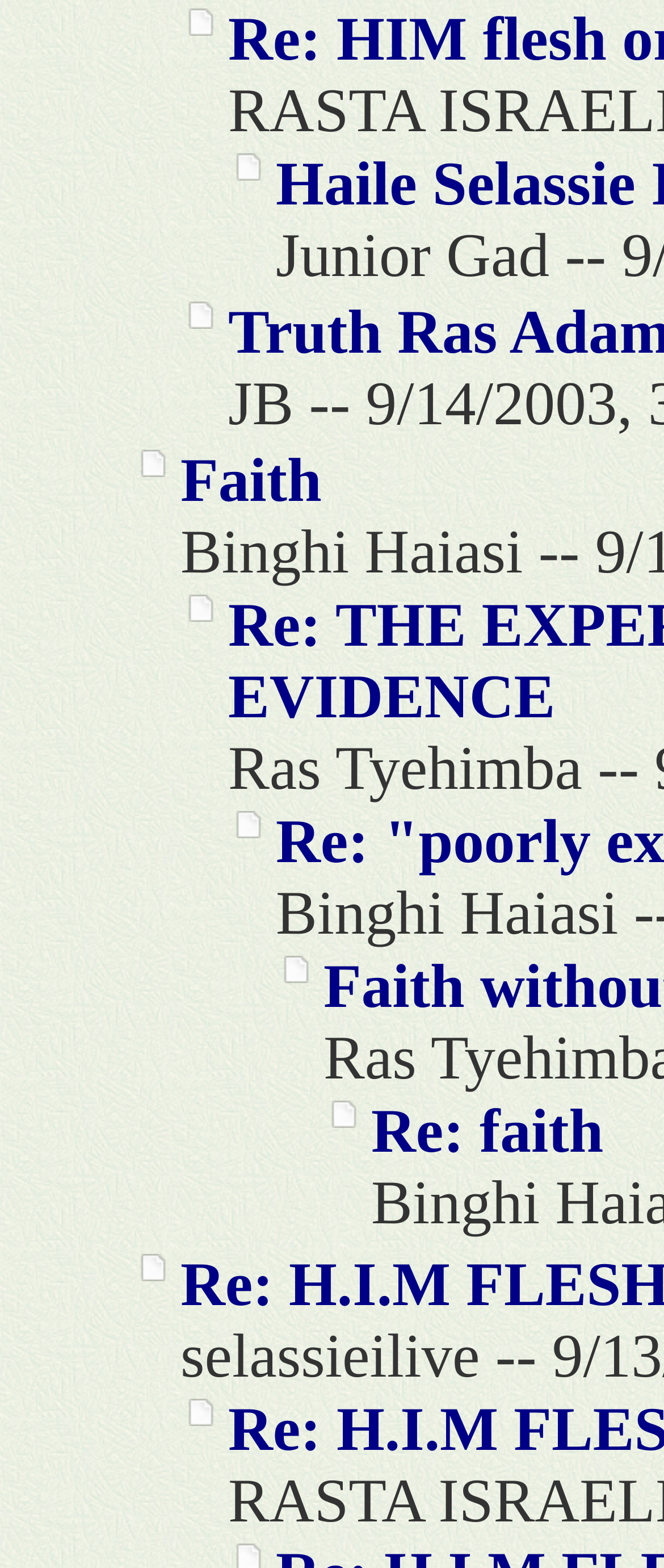Find the bounding box coordinates for the HTML element described as: "Re: faith". The coordinates should consist of four float values between 0 and 1, i.e., [left, top, right, bottom].

[0.559, 0.699, 0.909, 0.743]